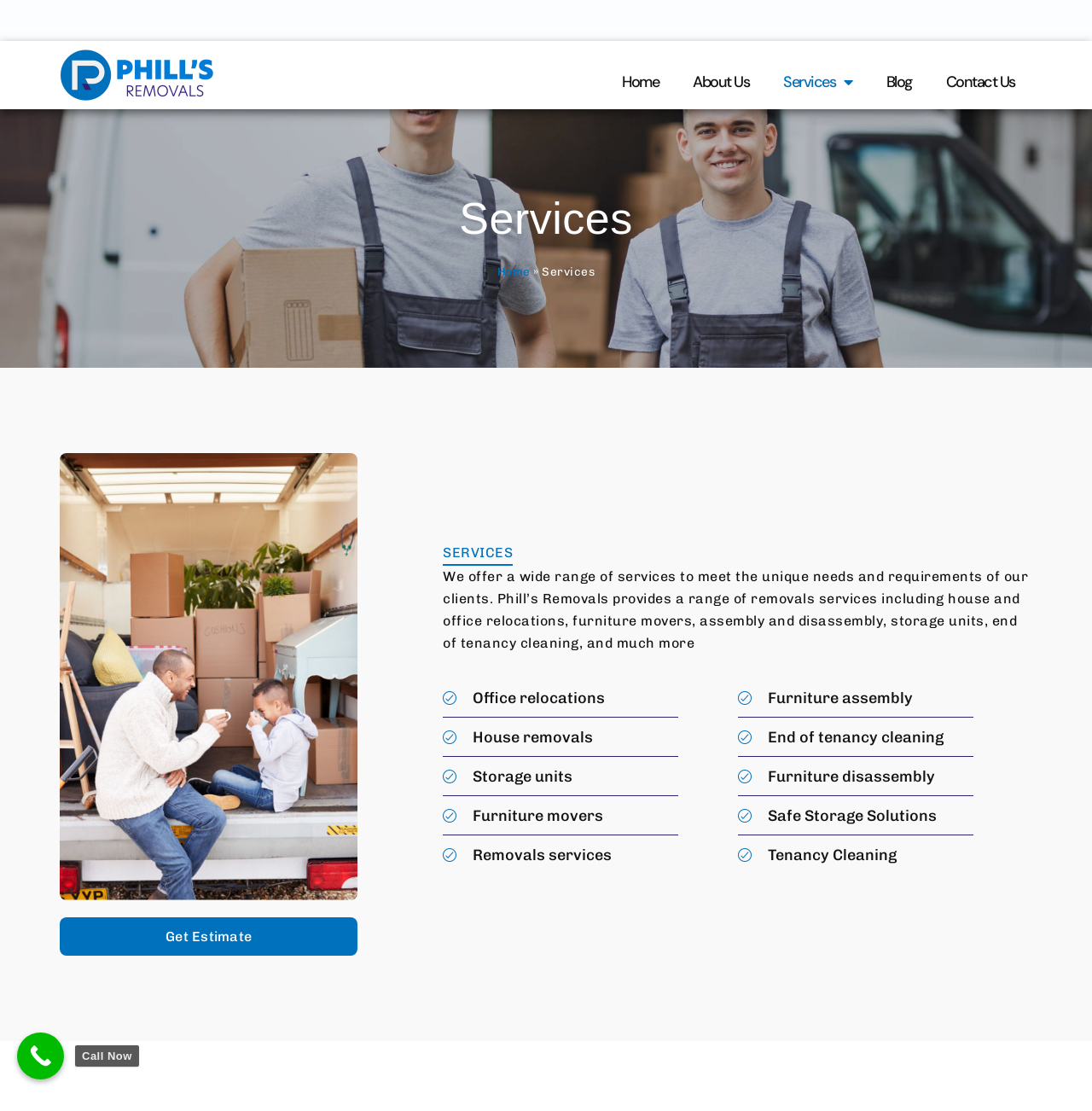Please predict the bounding box coordinates of the element's region where a click is necessary to complete the following instruction: "Call the phone number". The coordinates should be represented by four float numbers between 0 and 1, i.e., [left, top, right, bottom].

[0.016, 0.929, 0.059, 0.972]